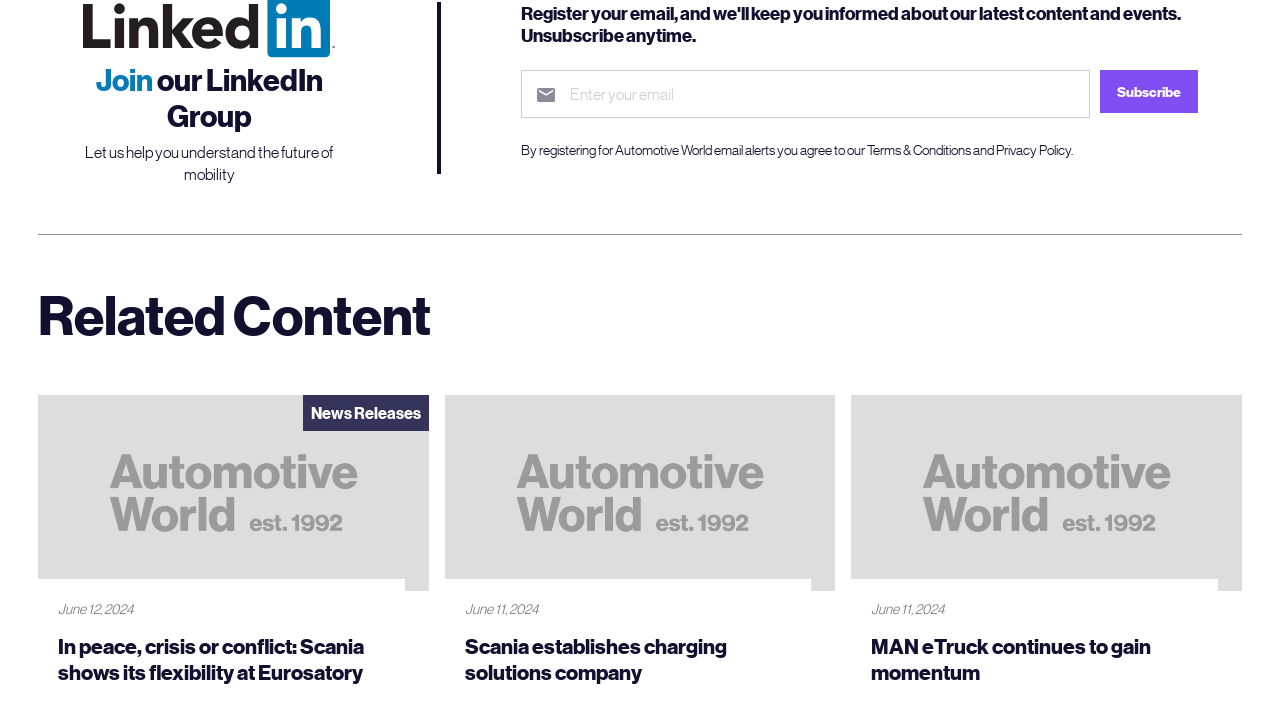Provide a brief response in the form of a single word or phrase:
How many news releases are displayed on the webpage?

Three